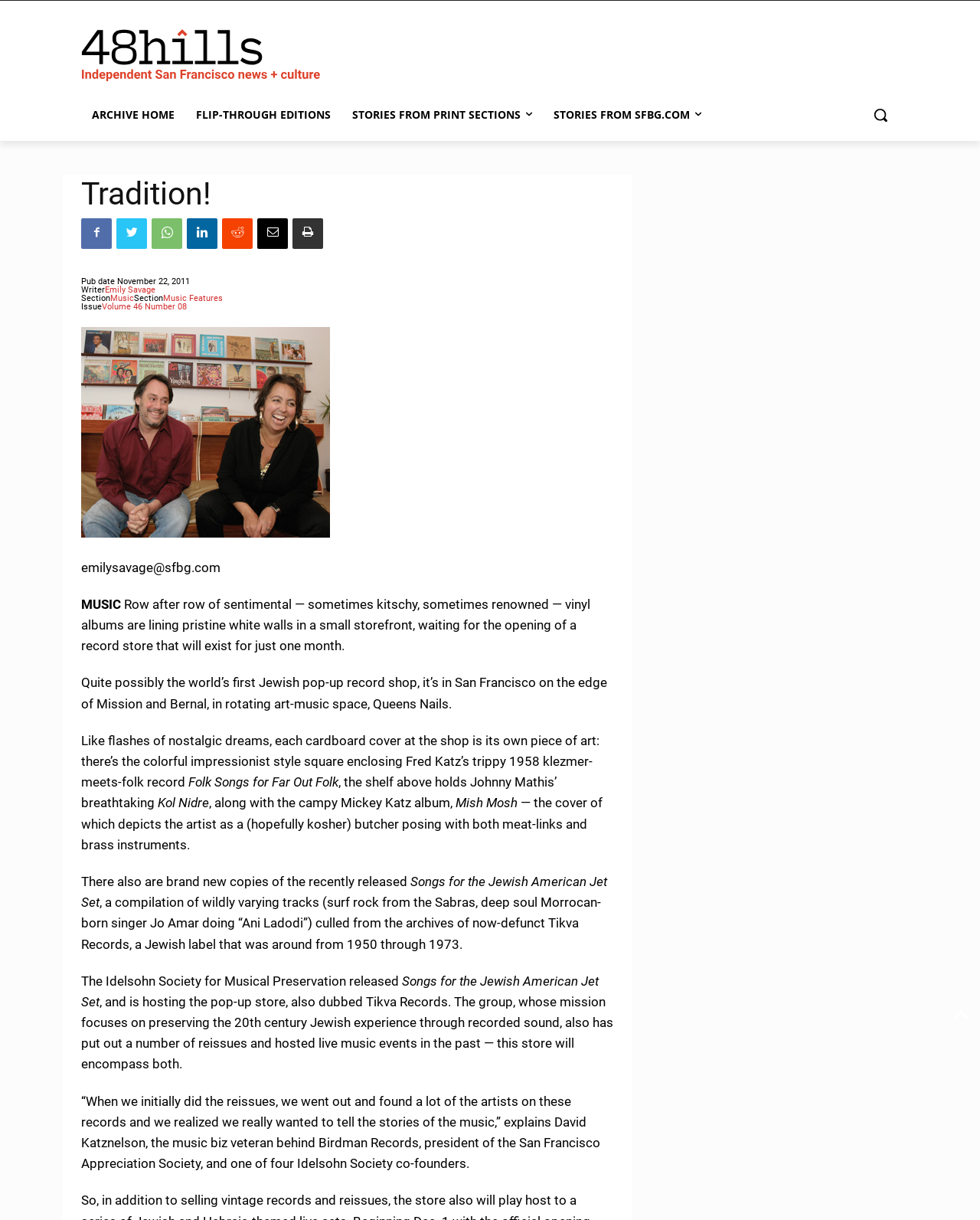Utilize the details in the image to give a detailed response to the question: Who is the writer of this article?

The answer can be found in the text 'Writer' followed by 'Emily Savage' which indicates that the writer of this article is Emily Savage.